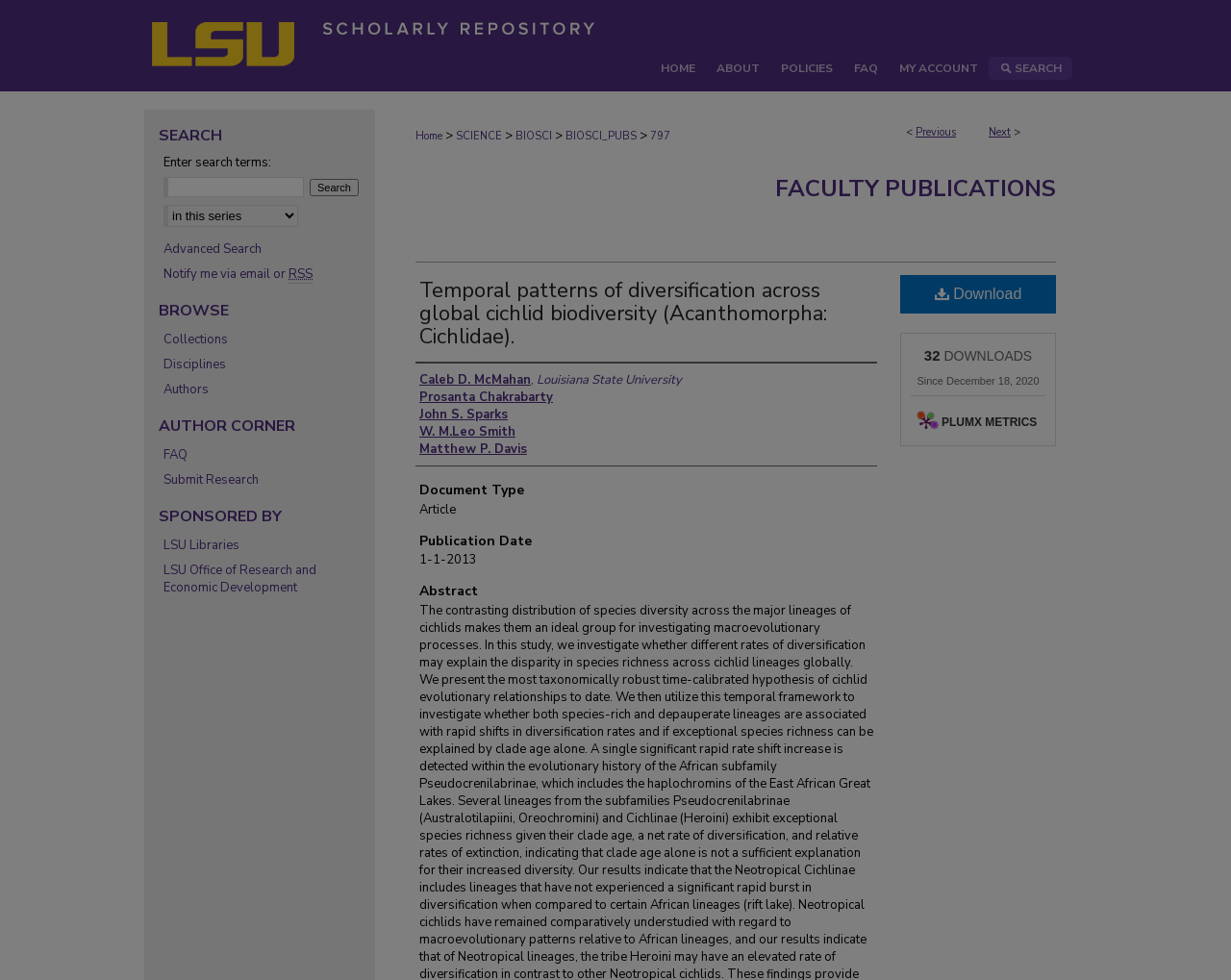Please determine the bounding box coordinates of the element to click on in order to accomplish the following task: "View the 'PLUMX METRICS'". Ensure the coordinates are four float numbers ranging from 0 to 1, i.e., [left, top, right, bottom].

[0.74, 0.413, 0.848, 0.453]